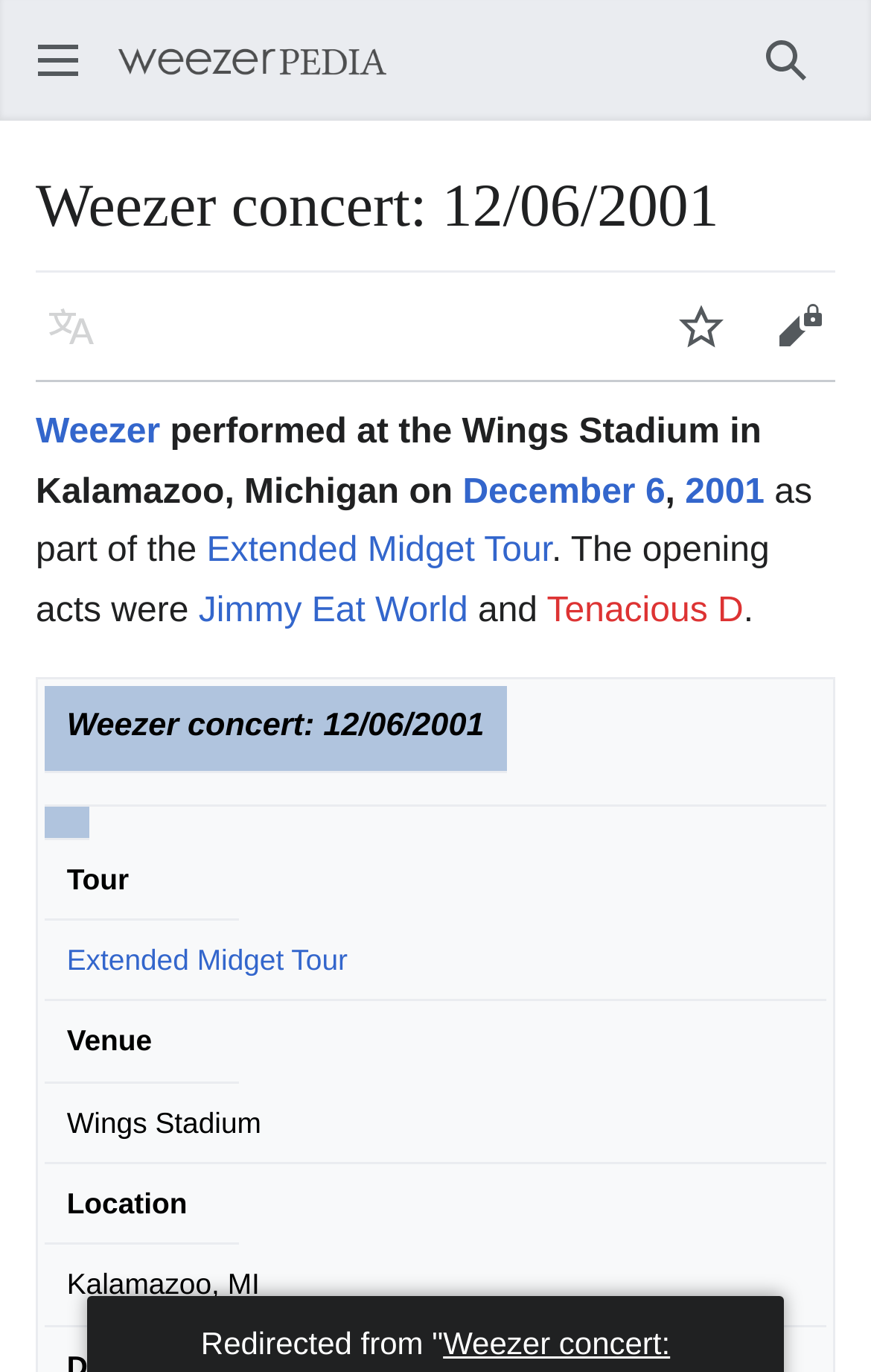Write an exhaustive caption that covers the webpage's main aspects.

This webpage is about a Weezer concert that took place on December 6, 2001, at the Wings Stadium in Kalamazoo, Michigan, as part of the Extended Midget Tour. The opening acts were Jimmy Eat World and Tenacious D.

At the top of the page, there is a button on the left side with a popup menu, and a link to Weezerpedia on the right side, accompanied by an image. A search button is located on the far right side. Below this, there is a heading that displays the concert title and date.

The main content of the page is divided into sections. The first section describes the concert, mentioning the venue, date, and tour. This is followed by a table with rows containing information about the tour, venue, and location. Each row has a header and a cell with the corresponding information.

There are several links on the page, including links to Weezer, December 6, 2001, Extended Midget Tour, Jimmy Eat World, and Tenacious D. The page also has several buttons, including Language, Watch, and View source, located near the top. At the bottom of the page, there is a note indicating that the page was redirected from another location.